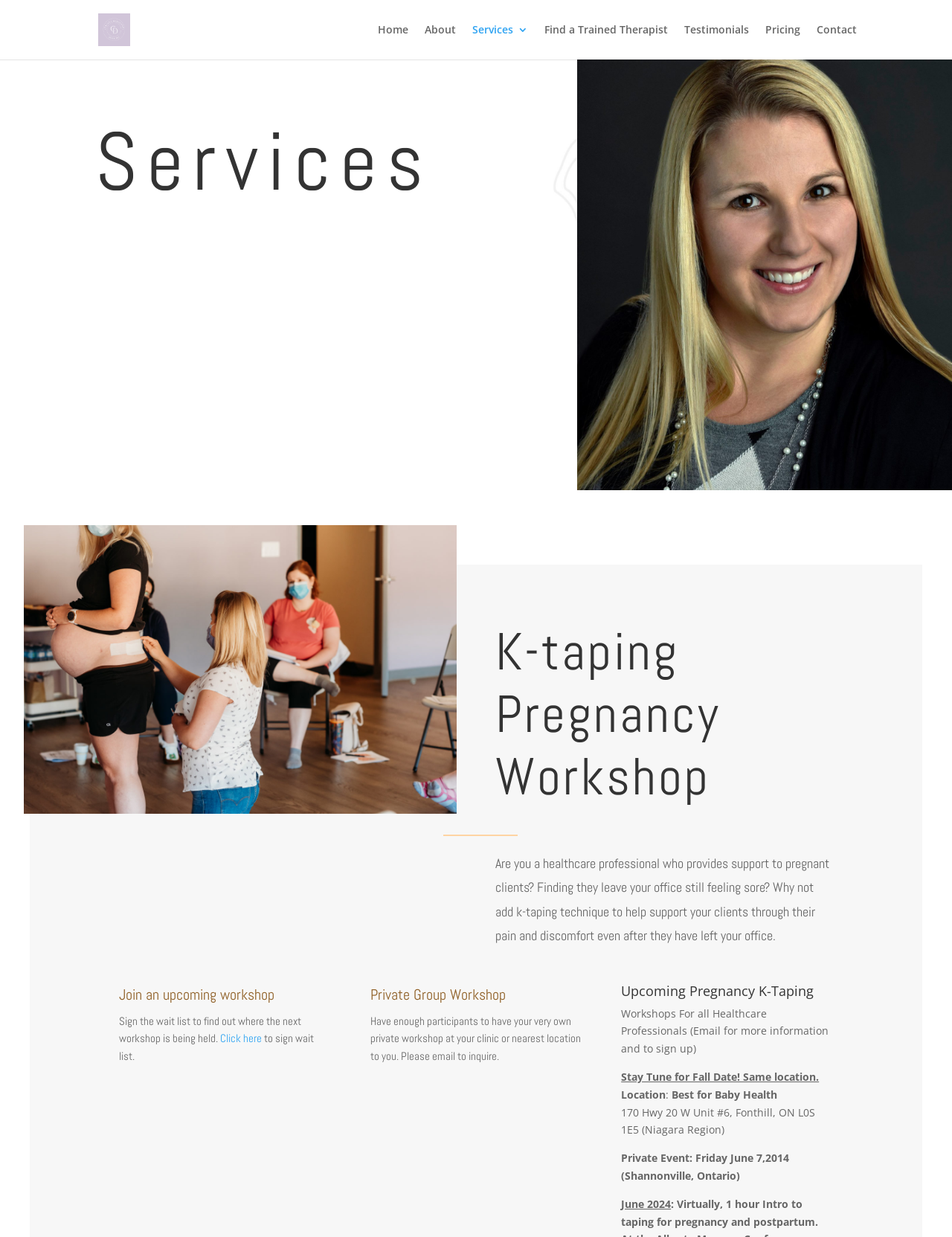Locate the bounding box of the user interface element based on this description: "Find a Trained Therapist".

[0.572, 0.02, 0.702, 0.048]